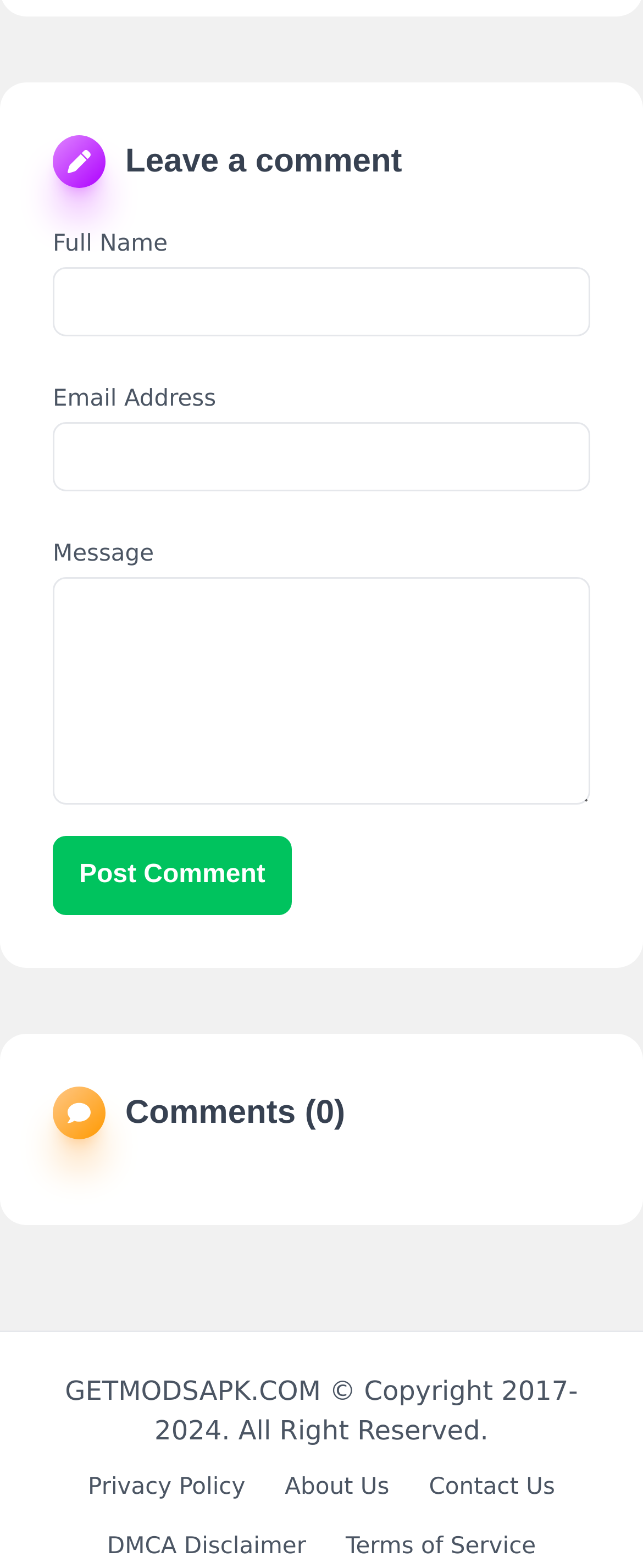What is the current number of comments displayed on the webpage?
Answer the question based on the image using a single word or a brief phrase.

0